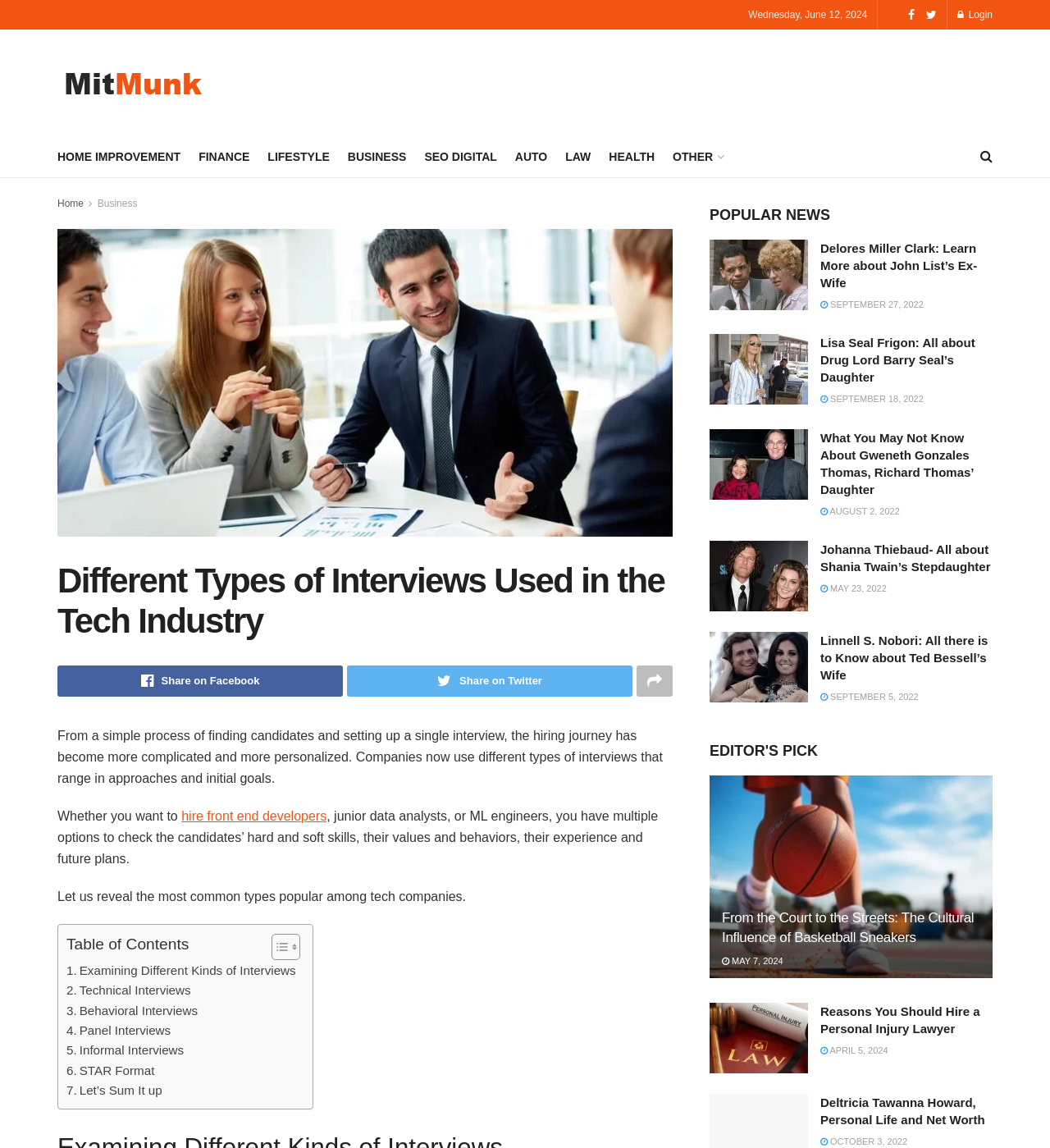Kindly determine the bounding box coordinates for the area that needs to be clicked to execute this instruction: "Login".

[0.912, 0.0, 0.945, 0.026]